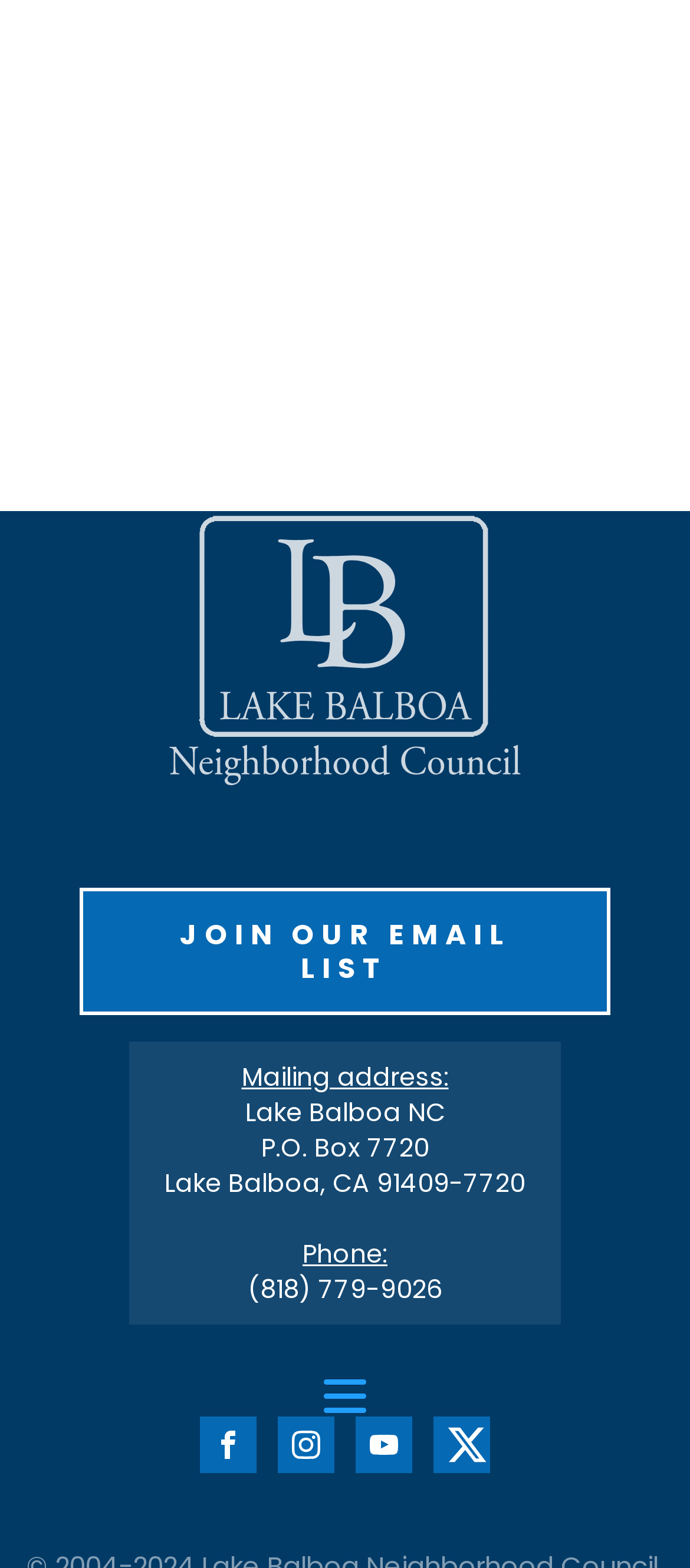What is the purpose of the 'JOIN OUR EMAIL LIST' link?
Based on the screenshot, respond with a single word or phrase.

To join the organization's email list